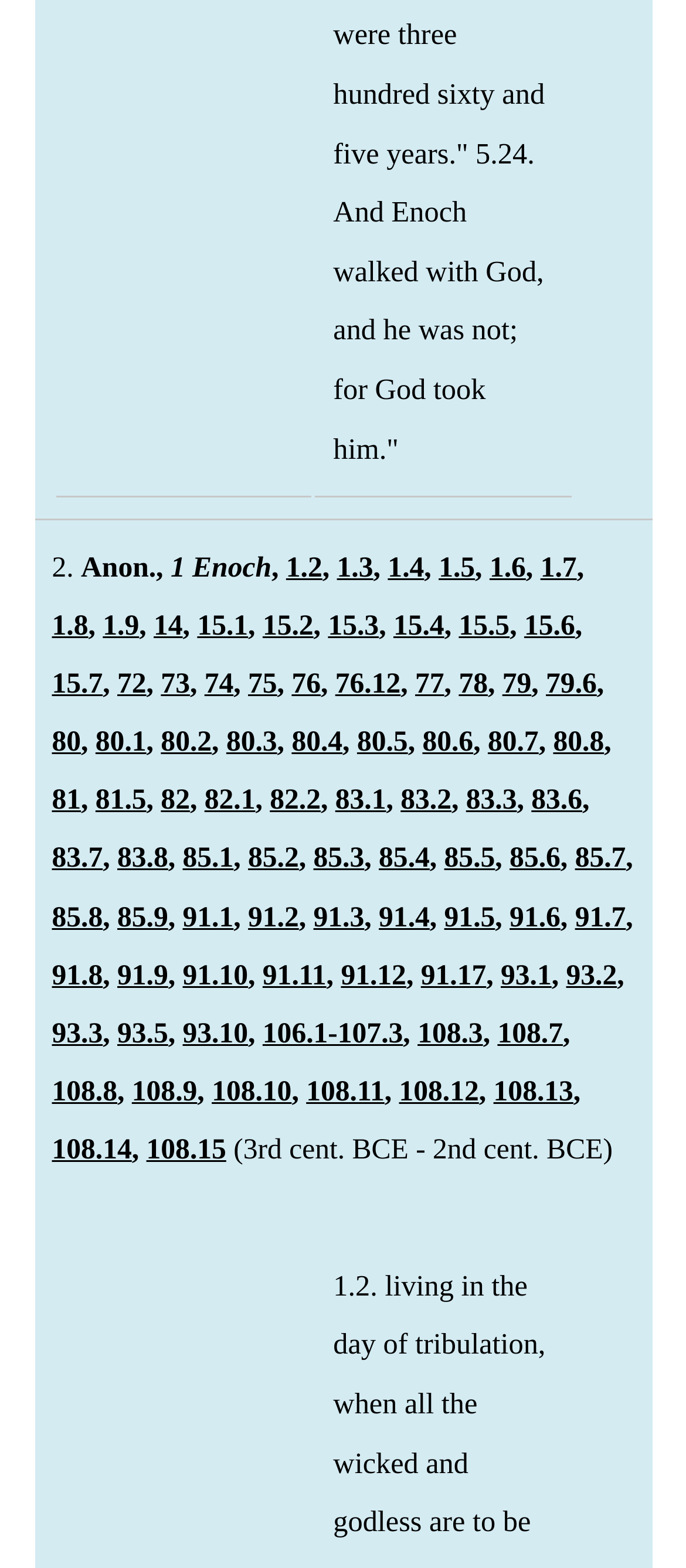What is the pattern of the links?
Provide an in-depth answer to the question, covering all aspects.

The links on the webpage follow a pattern of numbered links, with each link having a number or a number with a decimal point, such as '1.2', '15.1', '80.1', etc.